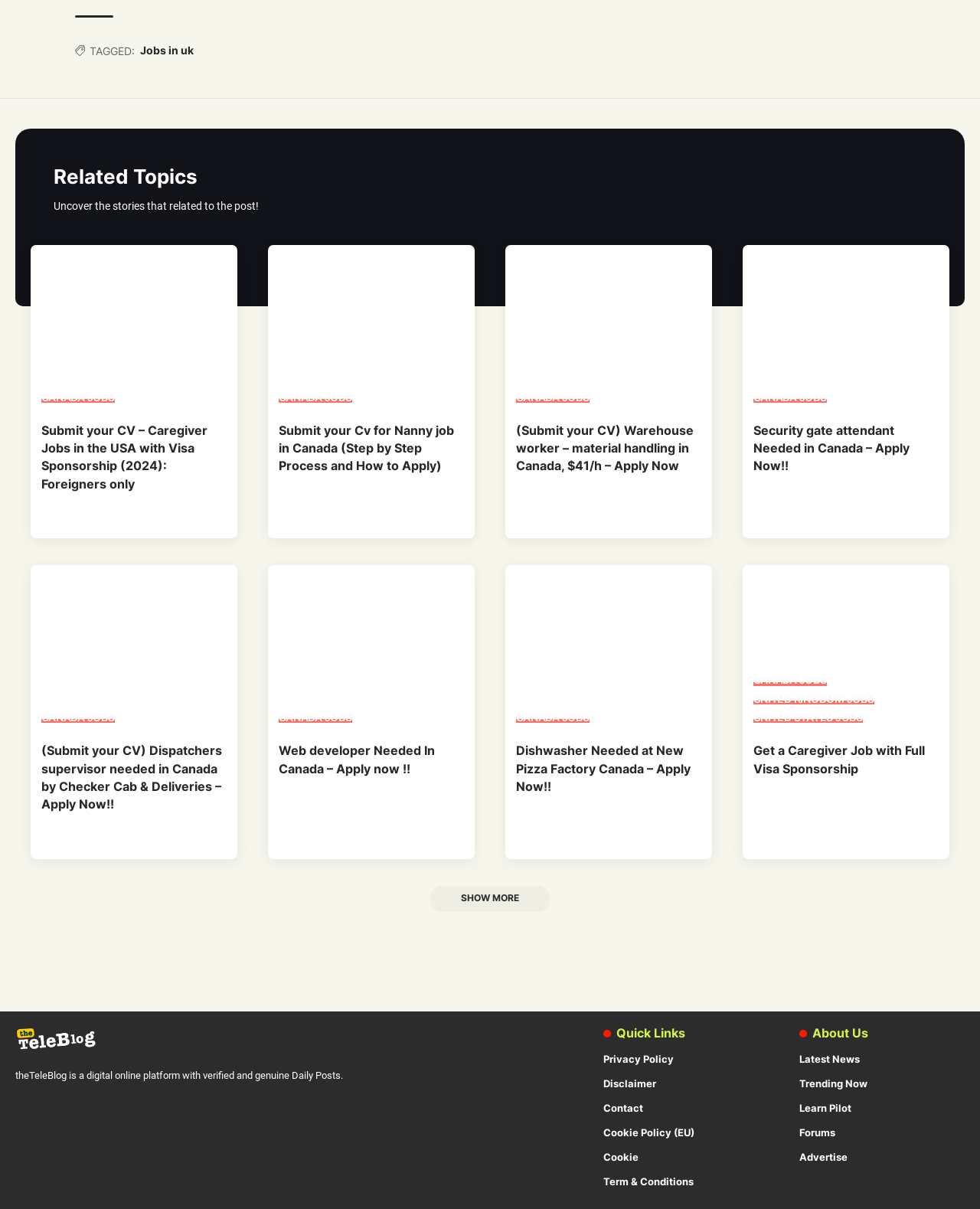Identify the coordinates of the bounding box for the element that must be clicked to accomplish the instruction: "Explore 'Related Topics'".

[0.055, 0.138, 0.202, 0.155]